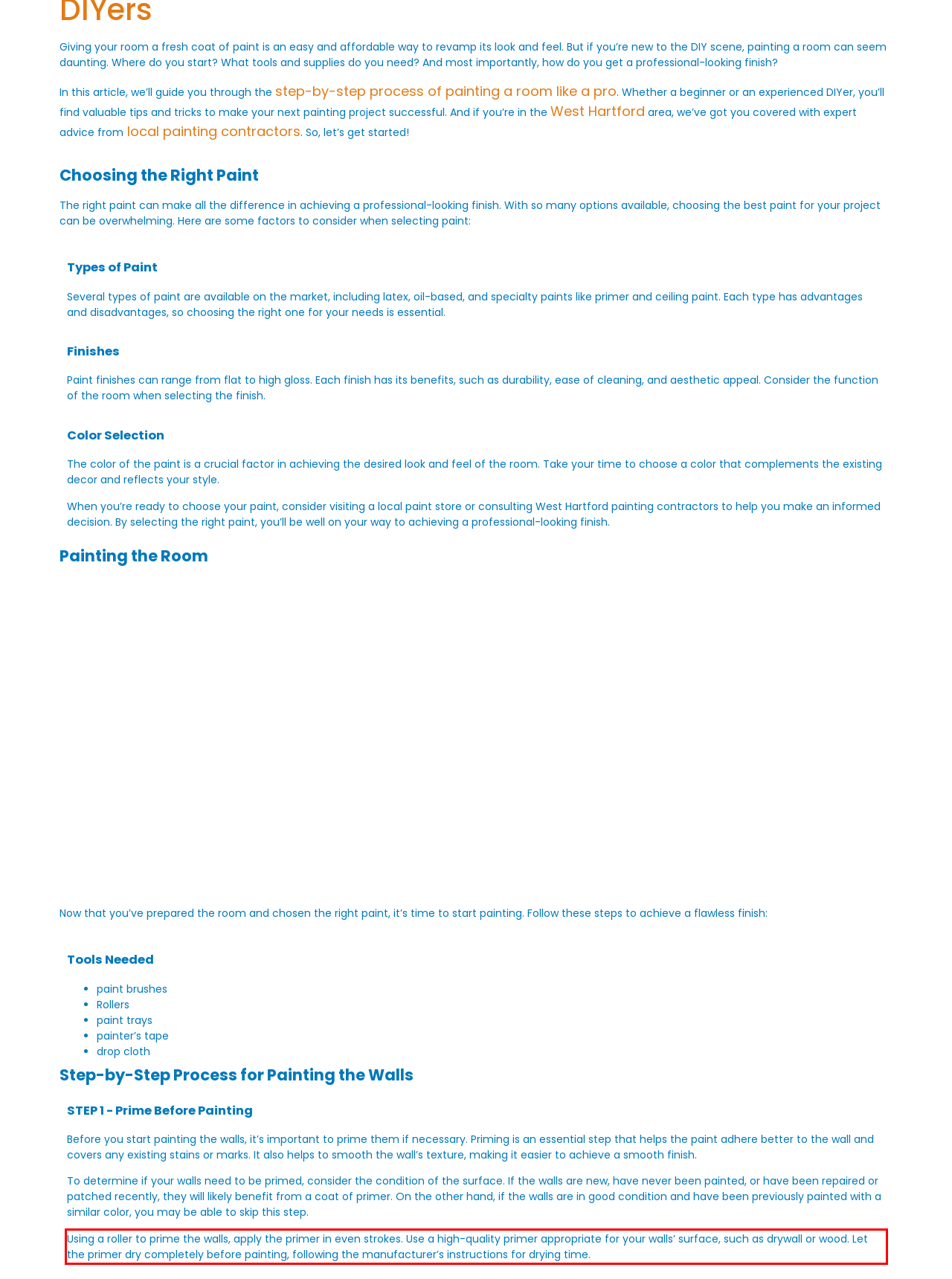You are given a webpage screenshot with a red bounding box around a UI element. Extract and generate the text inside this red bounding box.

Using a roller to prime the walls, apply the primer in even strokes. Use a high-quality primer appropriate for your walls’ surface, such as drywall or wood. Let the primer dry completely before painting, following the manufacturer’s instructions for drying time.